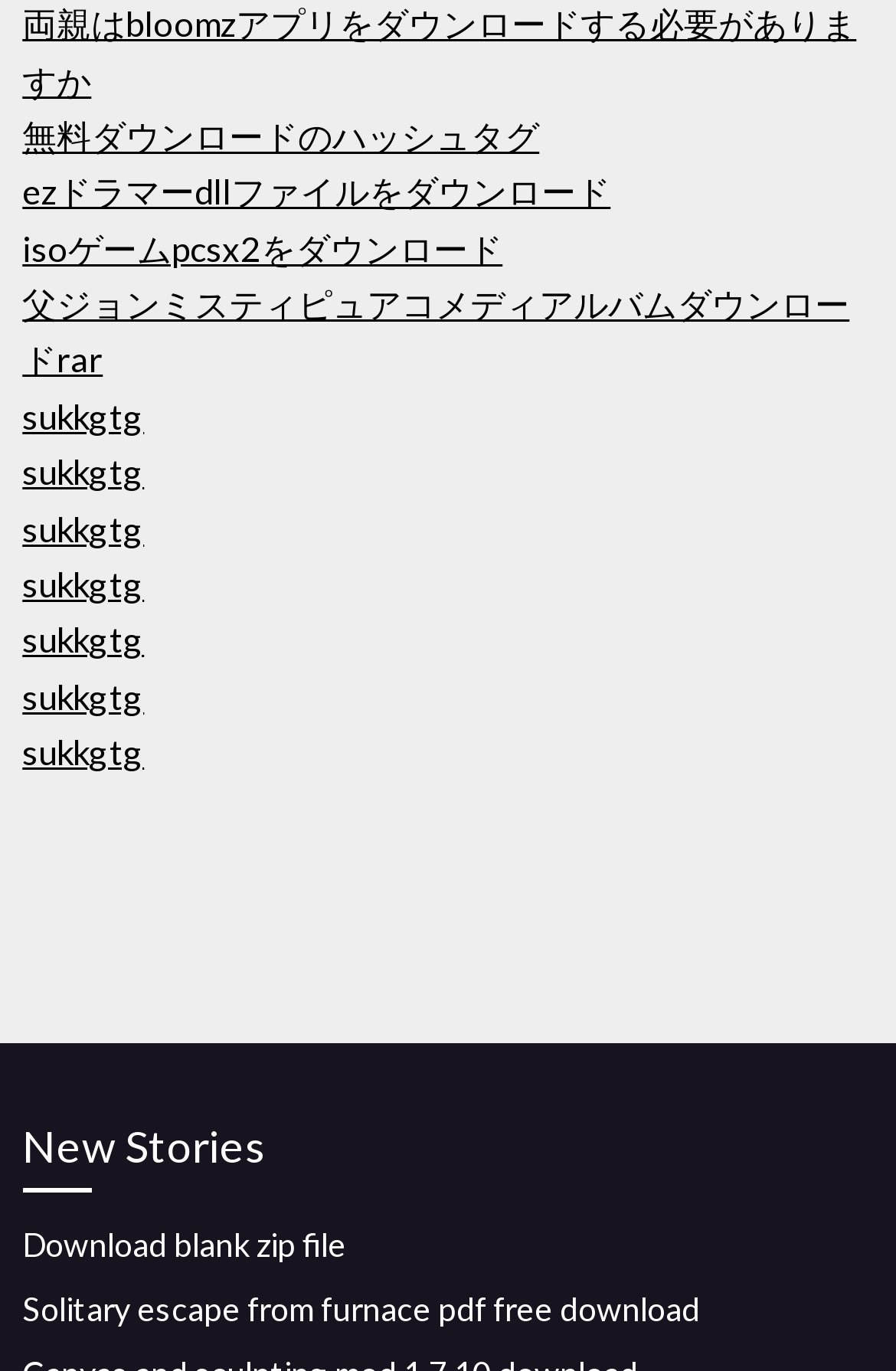Locate the bounding box coordinates of the element that should be clicked to fulfill the instruction: "Understand the importance of diamond certification".

None